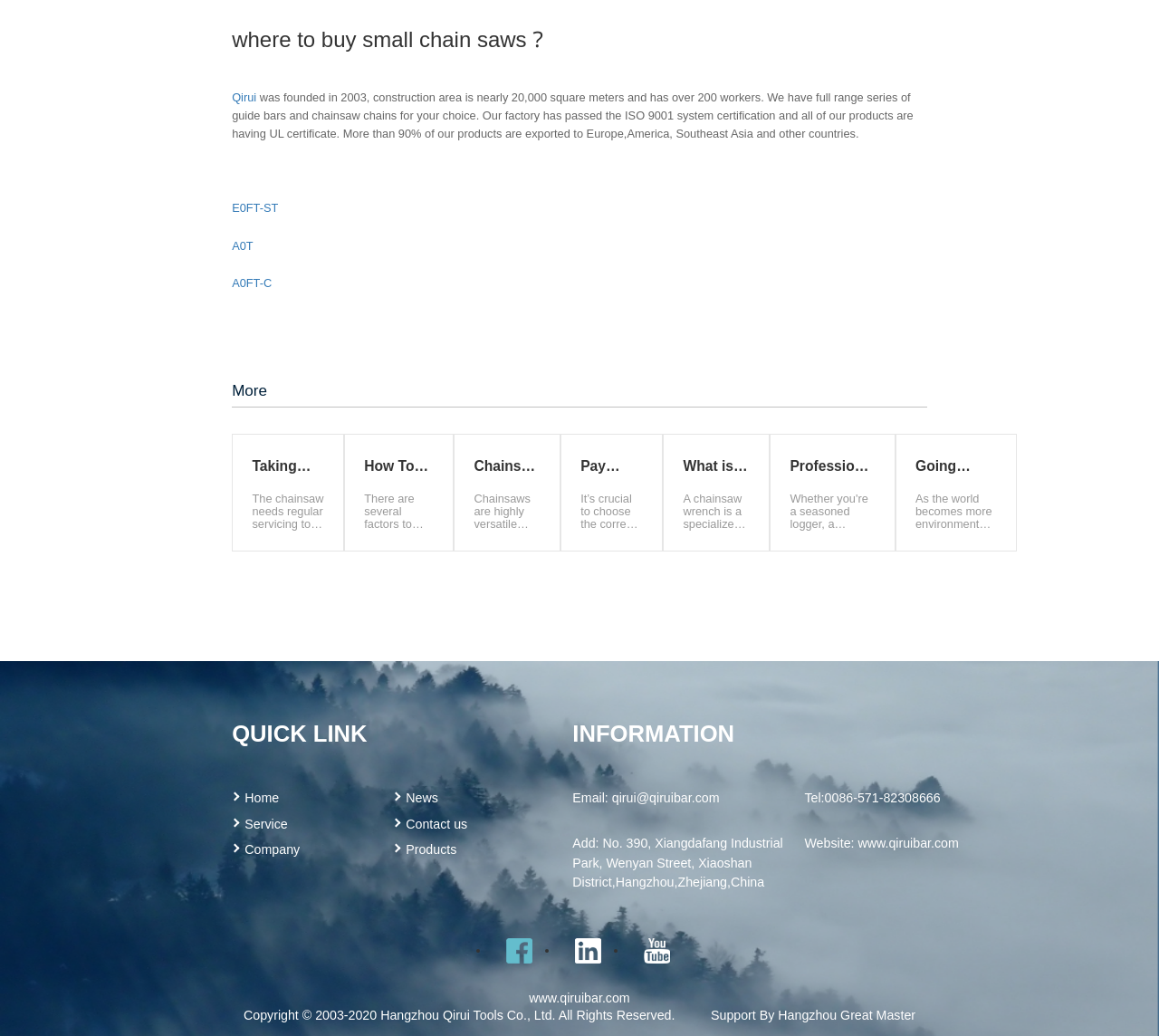Determine the bounding box coordinates of the section to be clicked to follow the instruction: "Visit the 'Home' page". The coordinates should be given as four float numbers between 0 and 1, formatted as [left, top, right, bottom].

[0.2, 0.763, 0.241, 0.779]